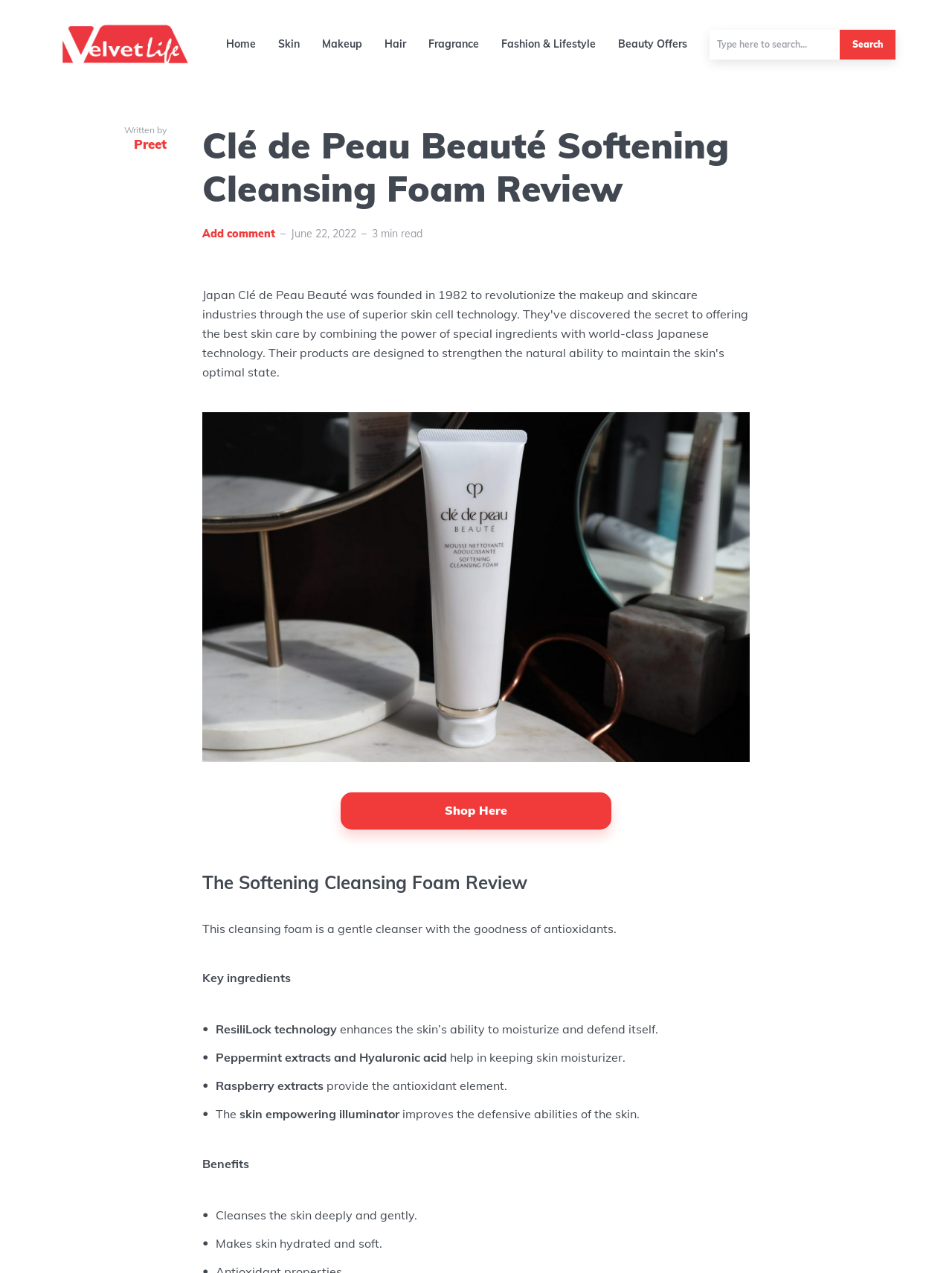What is the name of the product being reviewed?
Please provide a single word or phrase answer based on the image.

Clé de Peau Beauté Softening Cleansing Foam